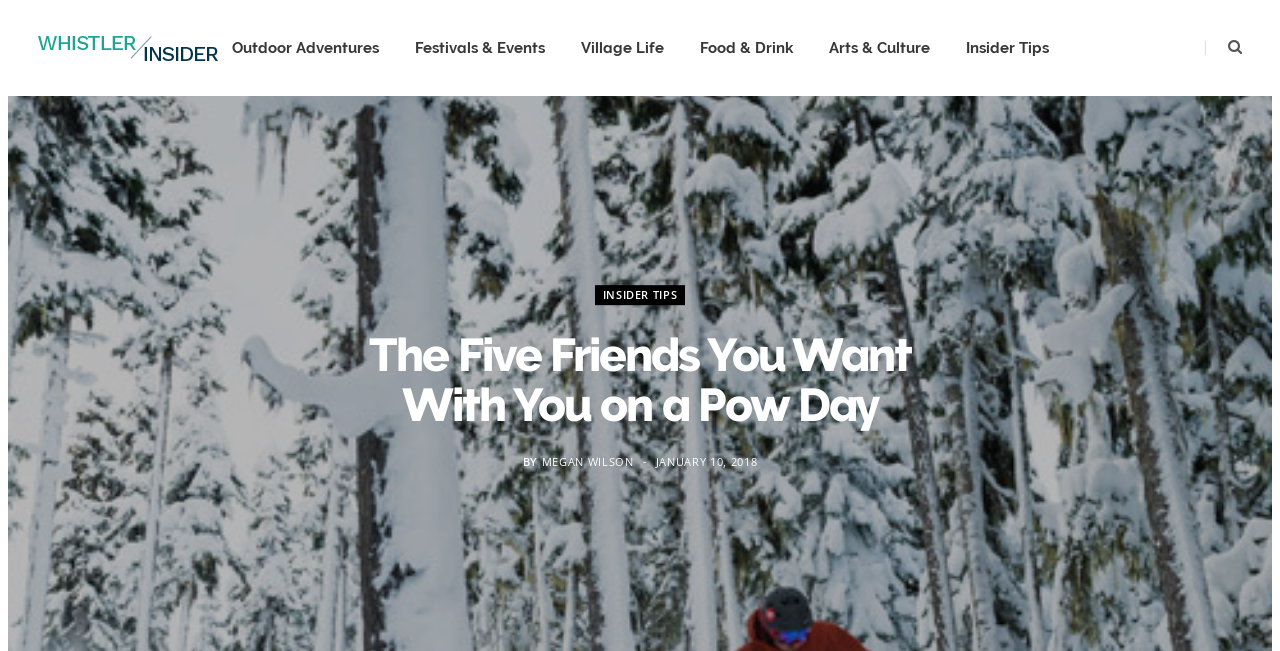Answer the question in a single word or phrase:
What is the date of the article?

JANUARY 10, 2018